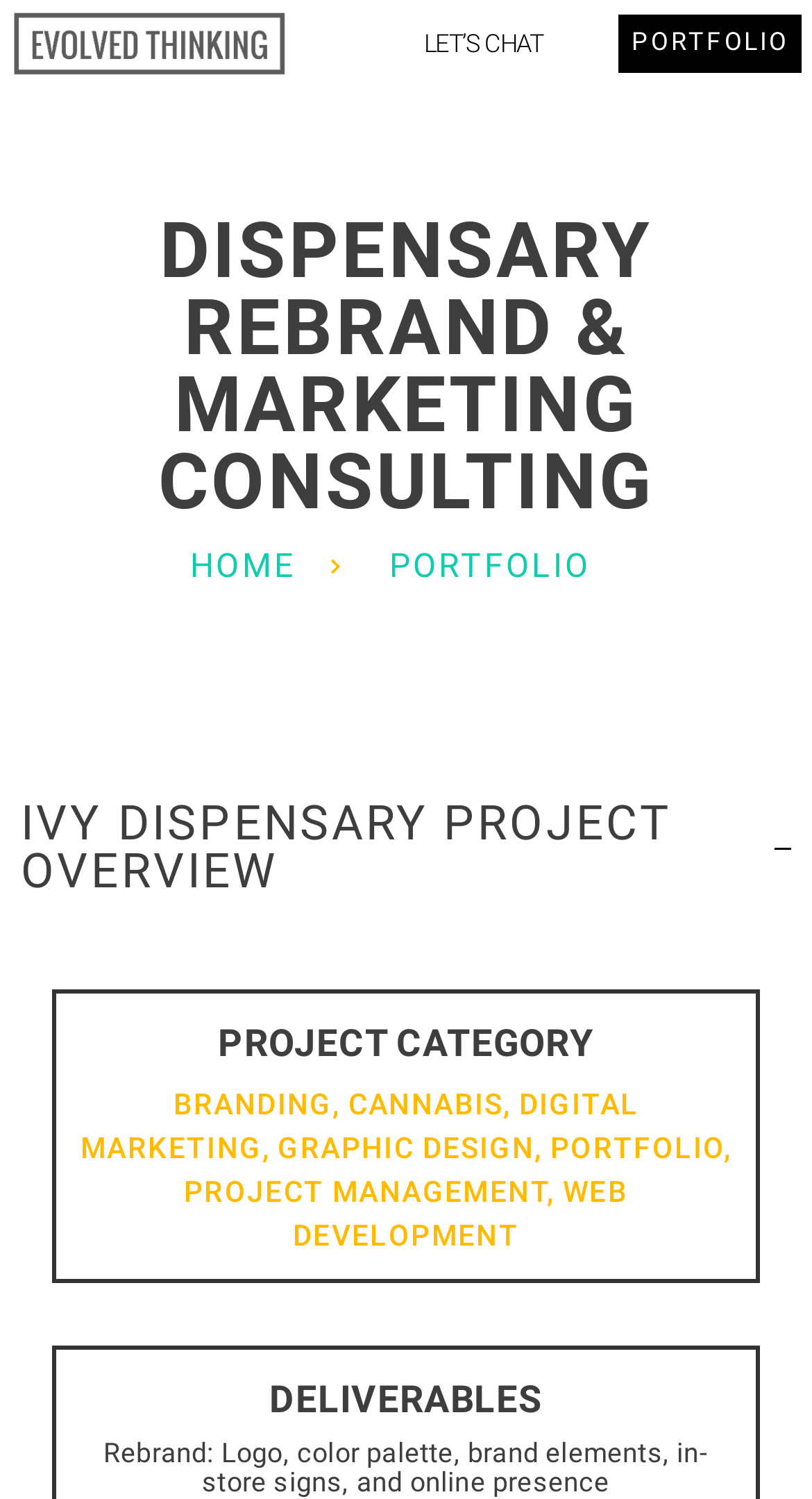Please analyze the image and give a detailed answer to the question:
What is the name of the dispensary project?

I found the answer by looking at the StaticText element with the text 'IVY DISPENSARY PROJECT OVERVIEW' which suggests that IVY DISPENSARY is the name of the project.